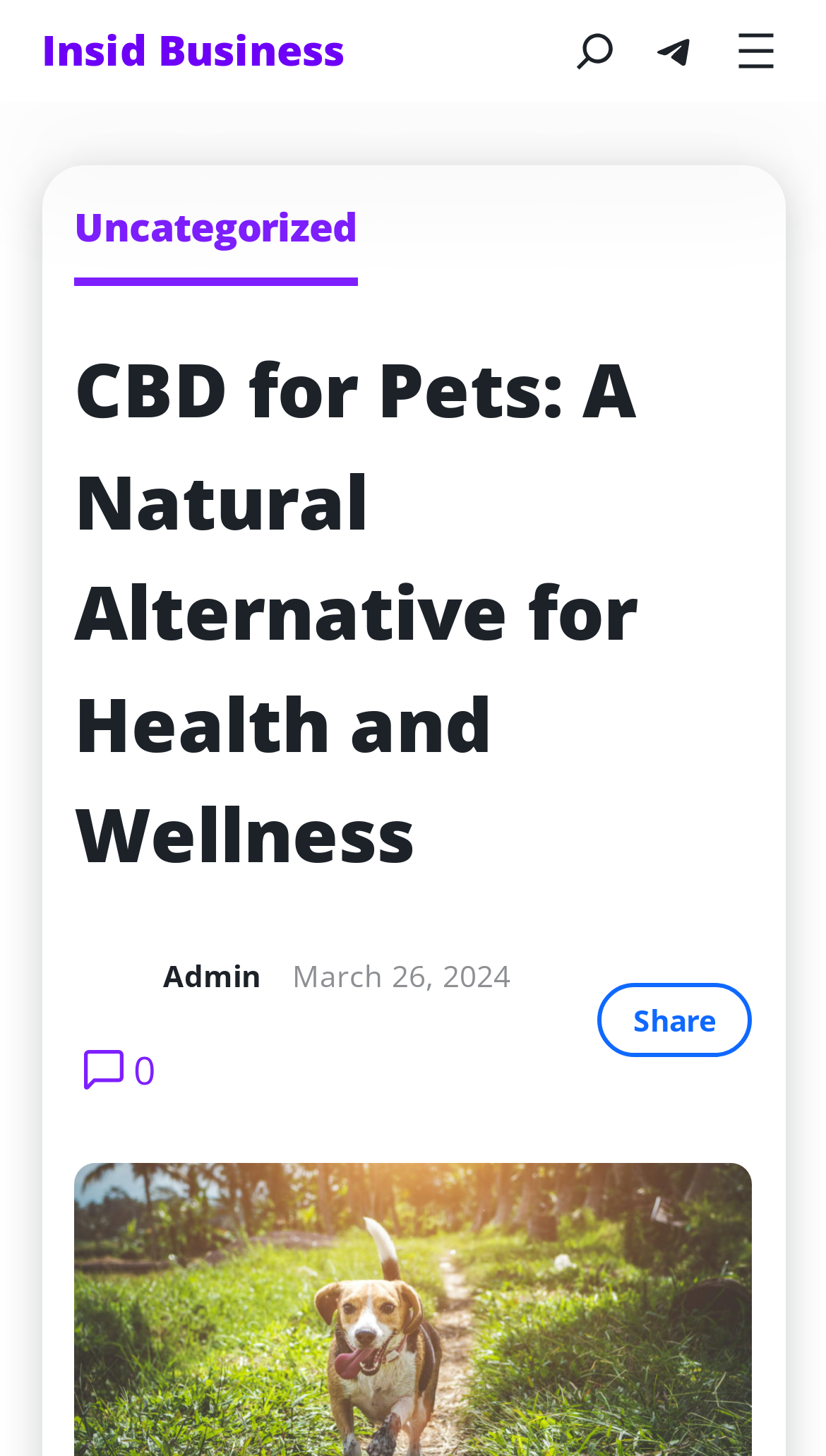Given the description "Insid Business", provide the bounding box coordinates of the corresponding UI element.

[0.05, 0.021, 0.417, 0.049]